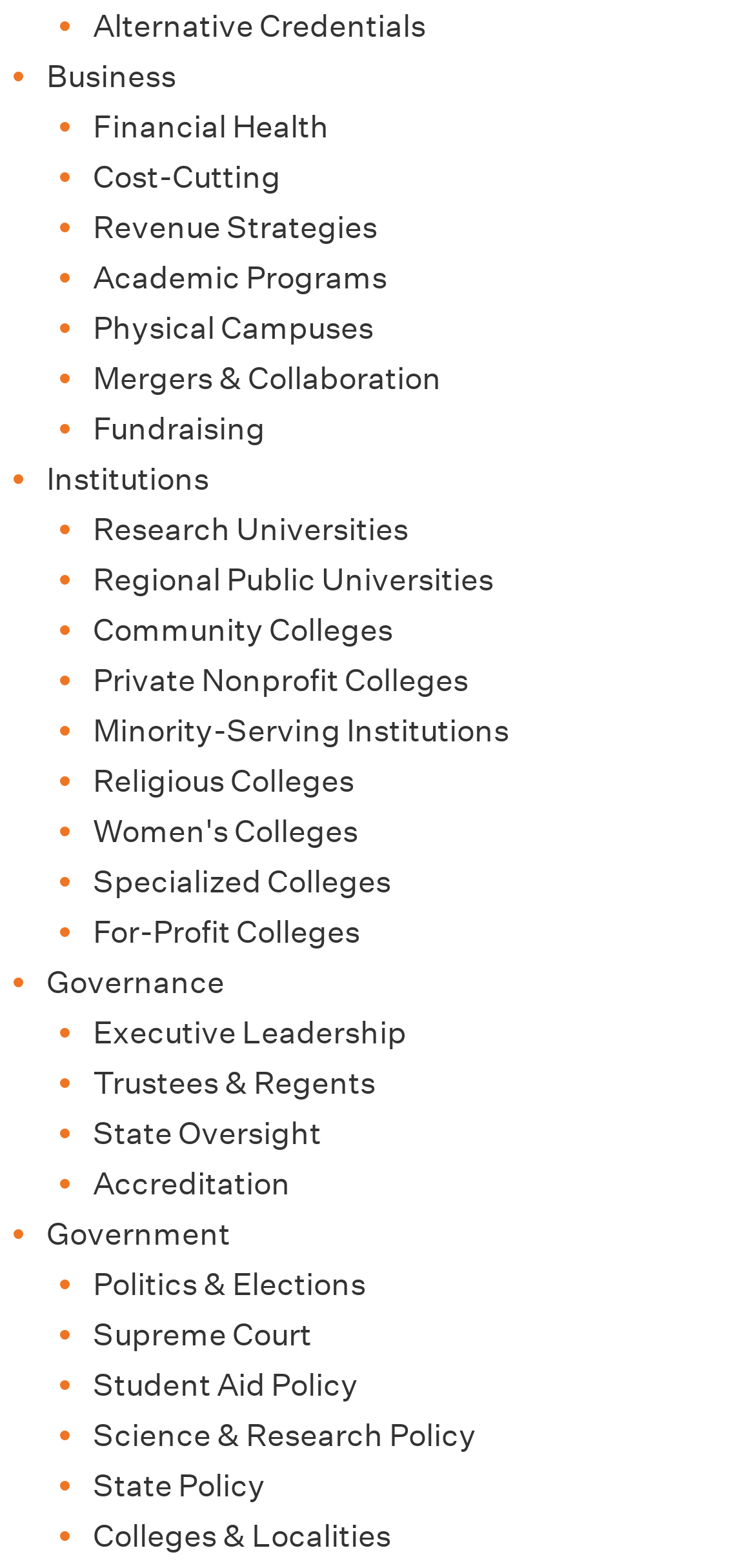Find the UI element described as: "Drive on Docks" and predict its bounding box coordinates. Ensure the coordinates are four float numbers between 0 and 1, [left, top, right, bottom].

None